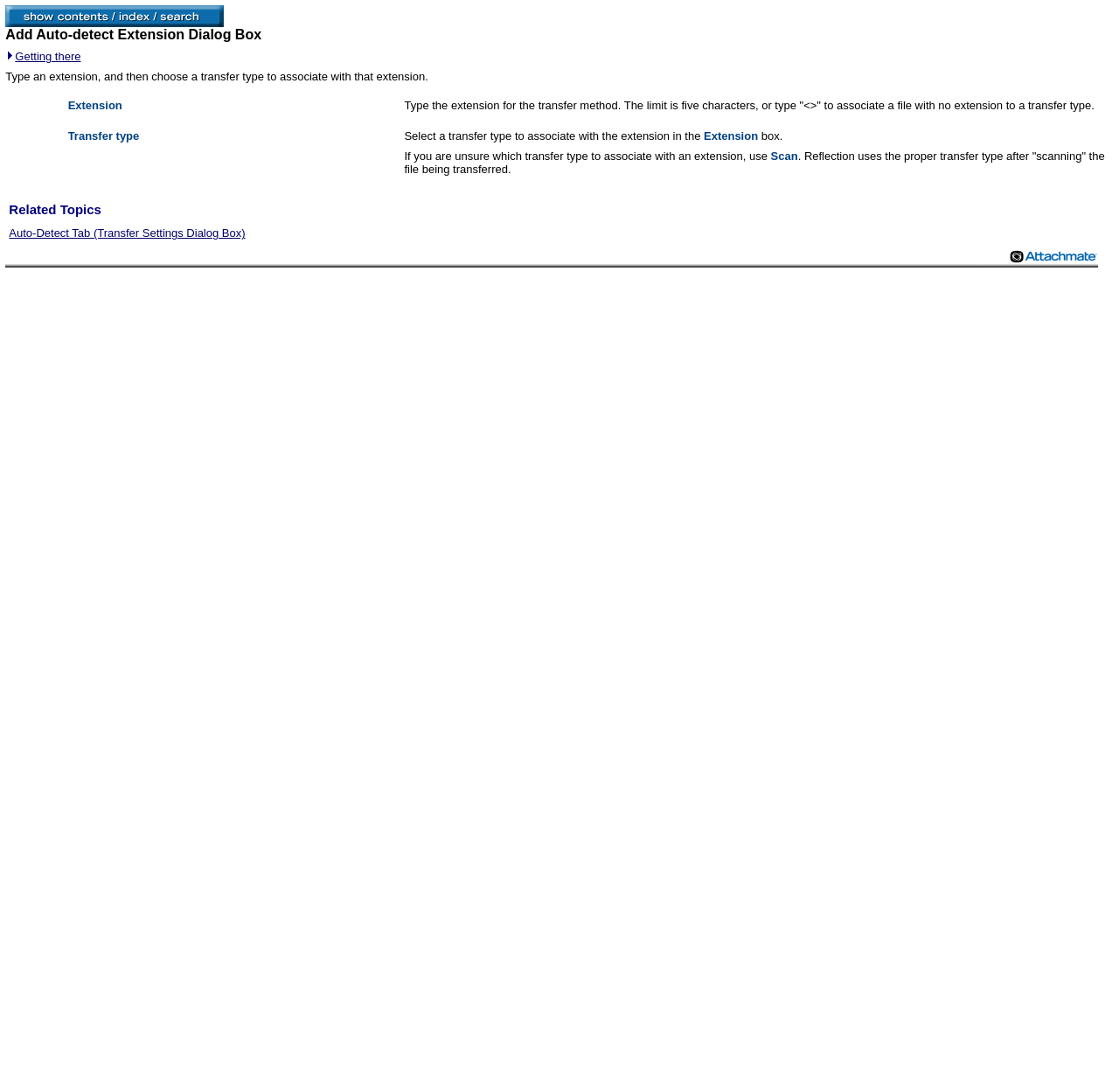Generate a thorough caption that explains the contents of the webpage.

The webpage is a dialog box for adding an auto-detect extension. At the top, there is a heading that reads "Add Auto-detect Extension Dialog Box". Below the heading, there is a link to "Show Contents / Index / Search" accompanied by a small image. 

To the right of the link, there is a brief description of the dialog box's purpose, which is to associate an extension with a transfer type. 

Below this description, there is a table with two rows. The first row has two columns, with the first column labeled "Extension" and the second column providing a description of how to type an extension. The second row has two columns, with the first column labeled "Transfer type" and the second column providing a description of how to select a transfer type.

Further down, there is a section labeled "Related Topics" with a link to "Auto-Detect Tab (Transfer Settings Dialog Box)". 

At the bottom of the page, there is a section with the company name "Attachmate" accompanied by a small image.